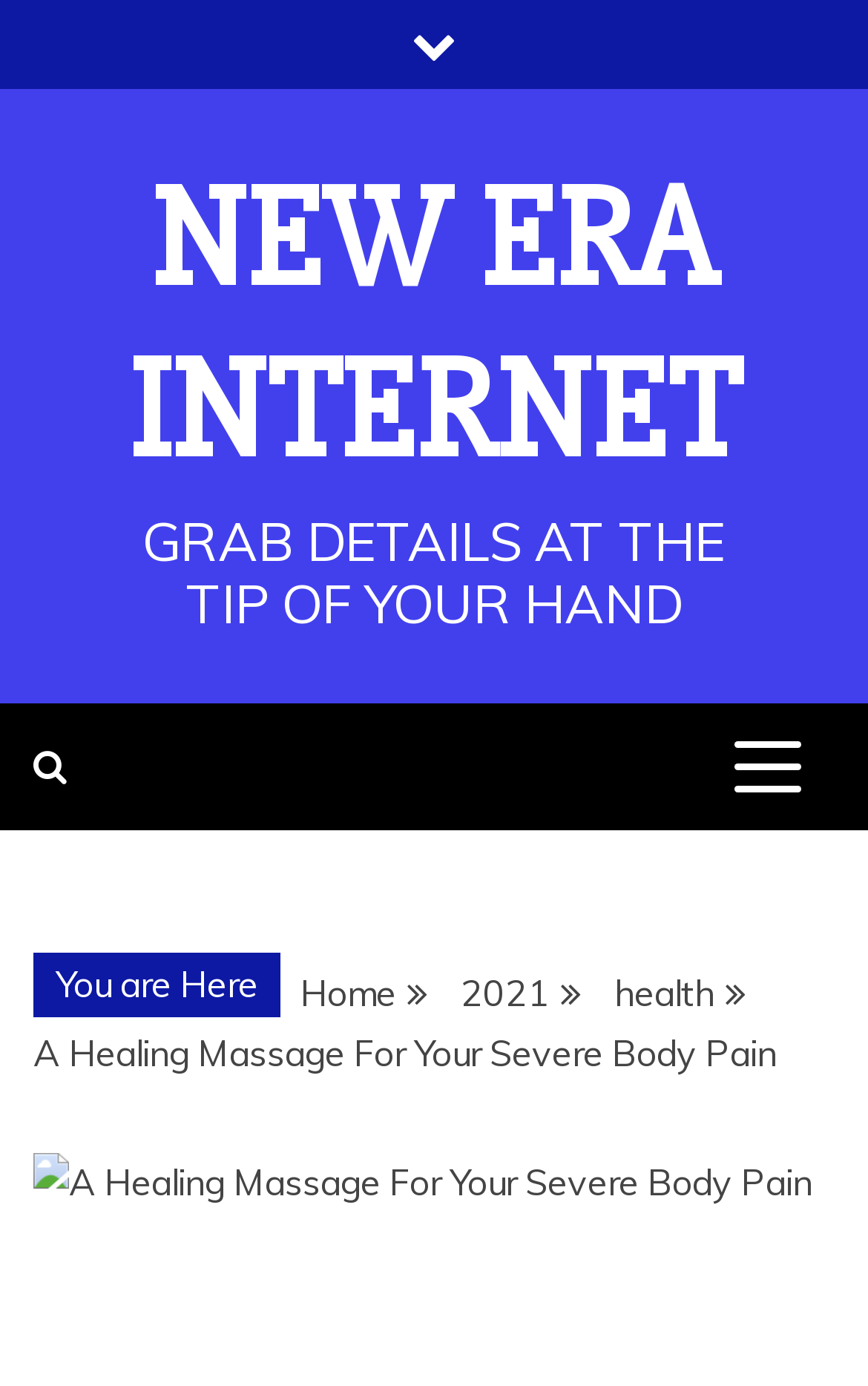How many links are in the breadcrumb navigation?
Answer with a single word or short phrase according to what you see in the image.

3